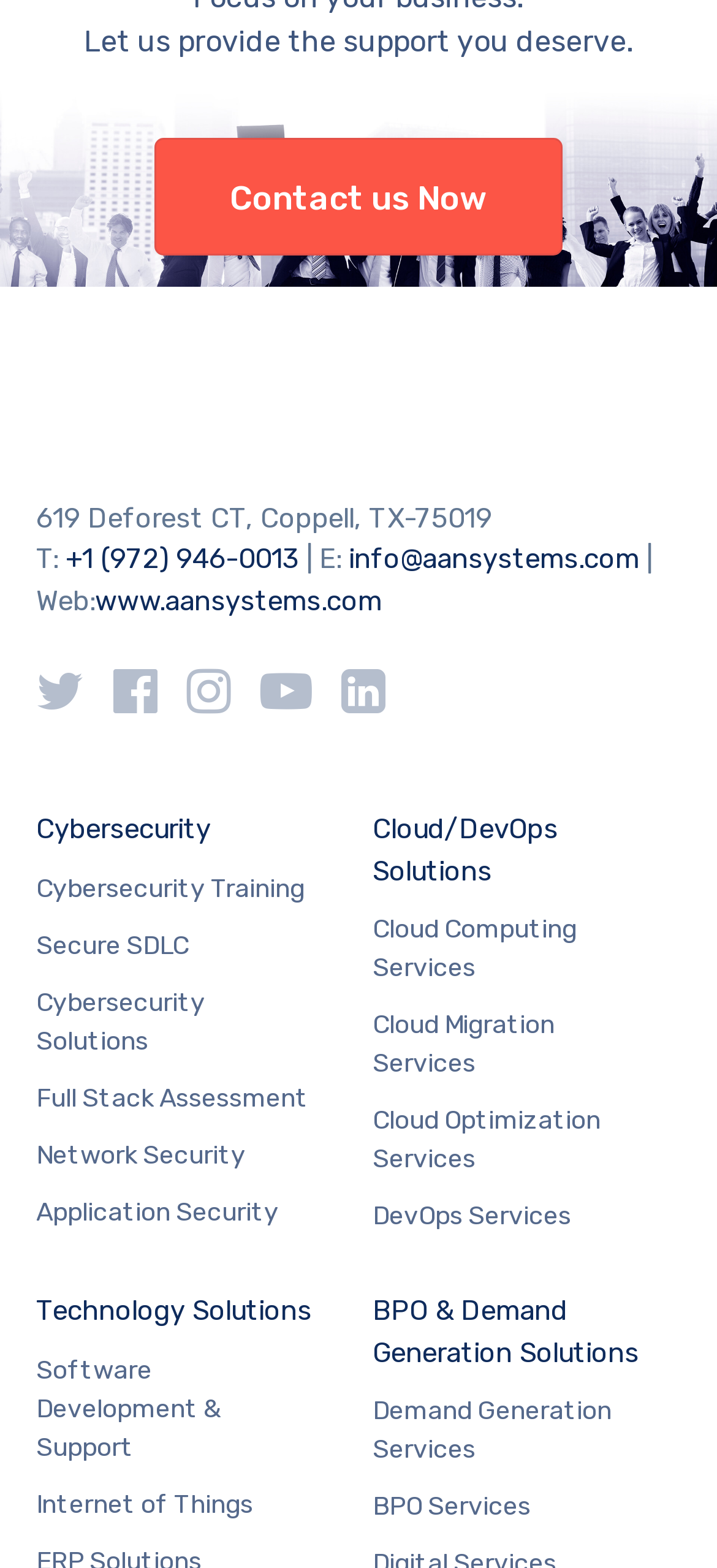What services does the company offer under Cloud/DevOps Solutions?
Look at the screenshot and provide an in-depth answer.

The company offers various services under Cloud/DevOps Solutions, which can be found in the section below the main menu. The services include Cloud Computing Services, Cloud Migration Services, Cloud Optimization Services, and DevOps Services.